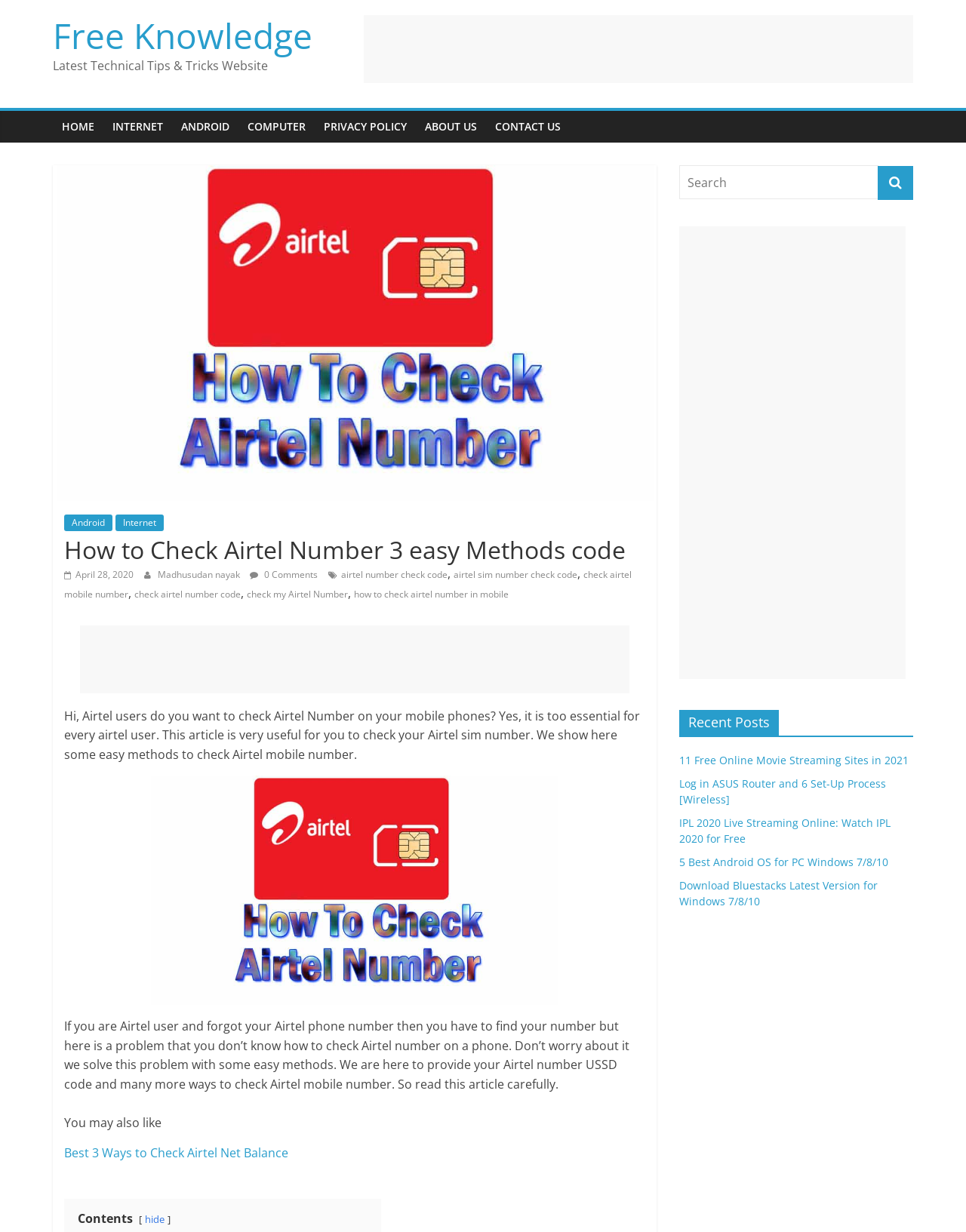Please find the bounding box coordinates of the element that must be clicked to perform the given instruction: "Search for something". The coordinates should be four float numbers from 0 to 1, i.e., [left, top, right, bottom].

[0.703, 0.134, 0.909, 0.162]